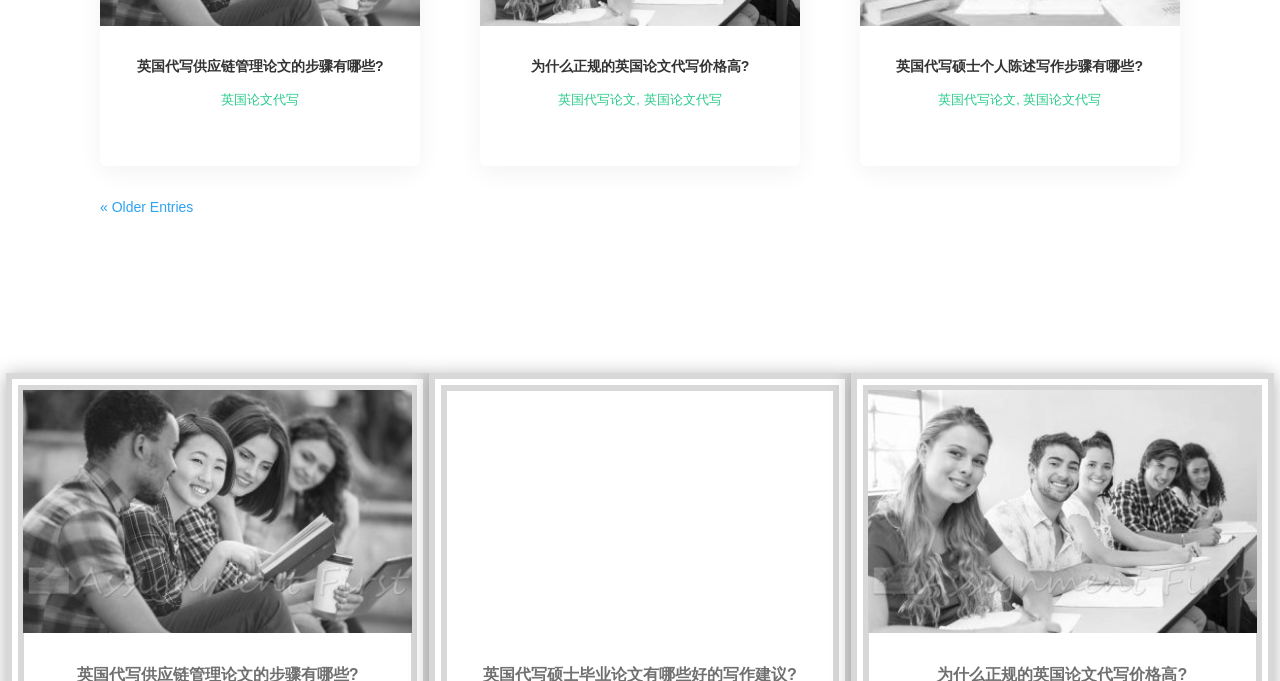Answer the question with a single word or phrase: 
How many links are there in the second section?

3